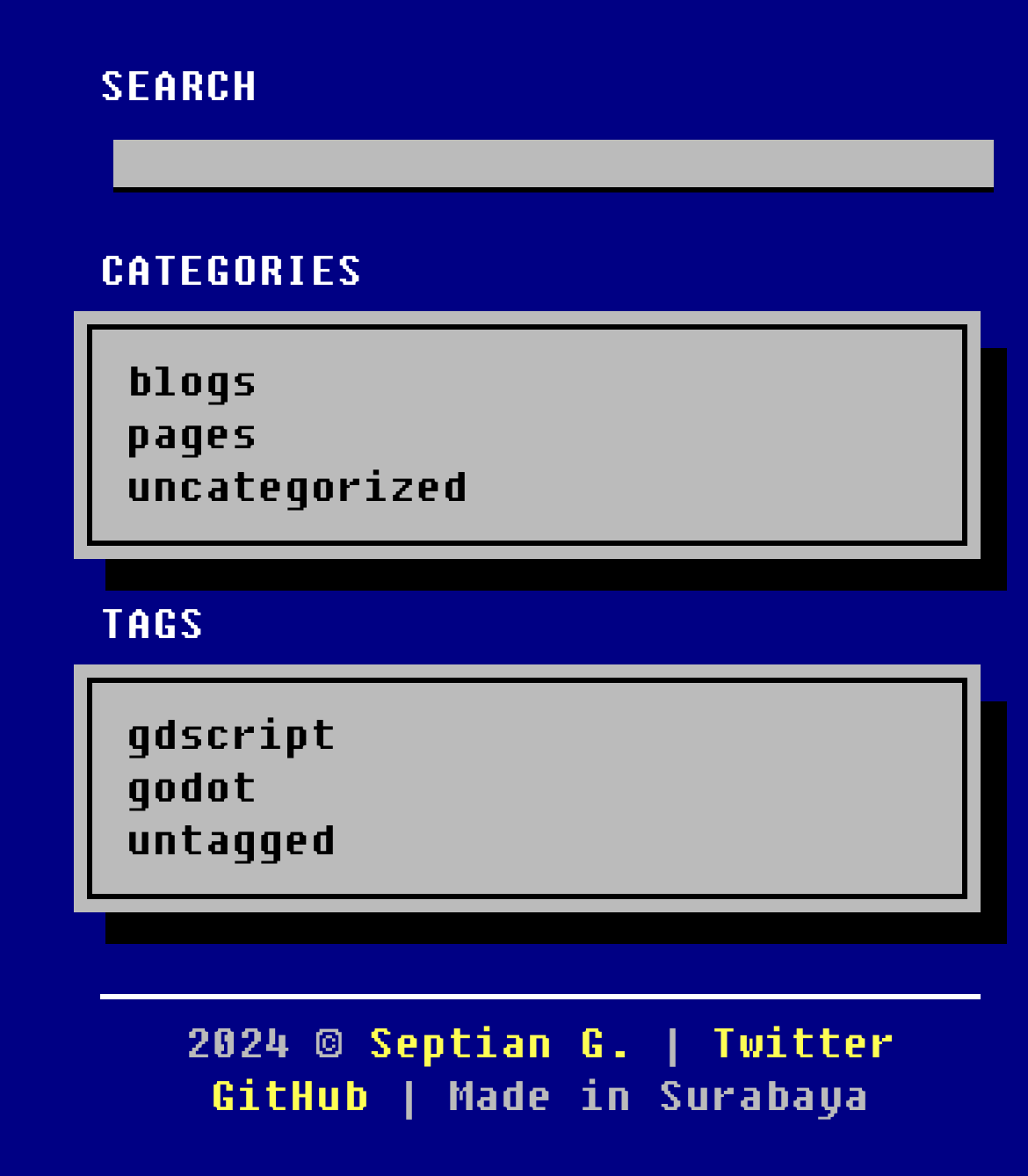Given the description: "Sutherland, Ms Angela, Balevullin/Scarinish", determine the bounding box coordinates of the UI element. The coordinates should be formatted as four float numbers between 0 and 1, [left, top, right, bottom].

None